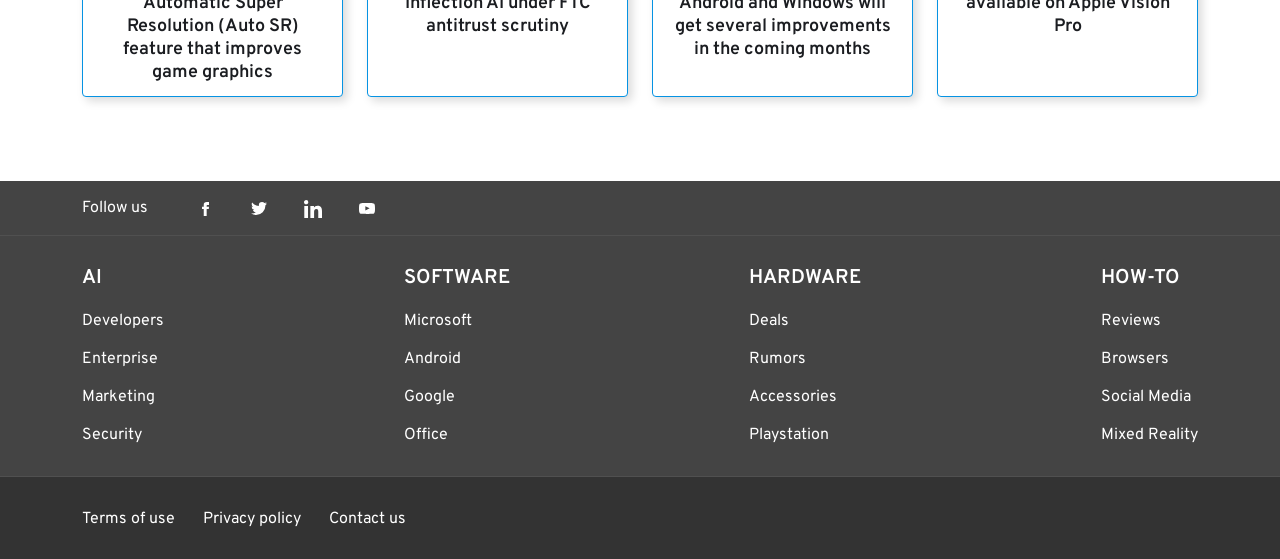Please give a concise answer to this question using a single word or phrase: 
What are the categories of links on the webpage?

AI, Developers, Enterprise, Marketing, Security, SOFTWARE, HARDWARE, HOW-TO